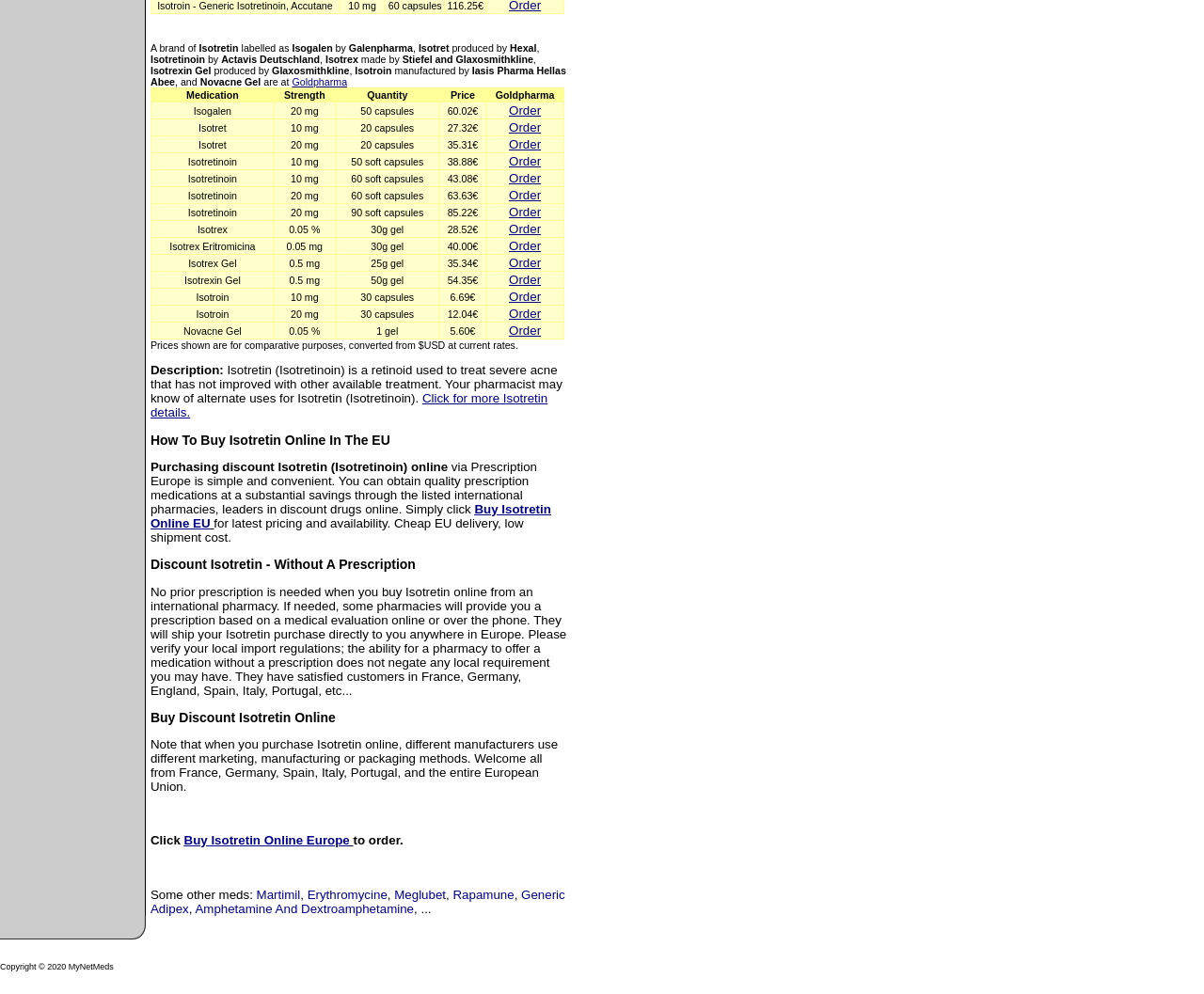Bounding box coordinates are specified in the format (top-left x, top-left y, bottom-right x, bottom-right y). All values are floating point numbers bounded between 0 and 1. Please provide the bounding box coordinate of the region this sentence describes: Generic Adipex

[0.125, 0.893, 0.469, 0.922]